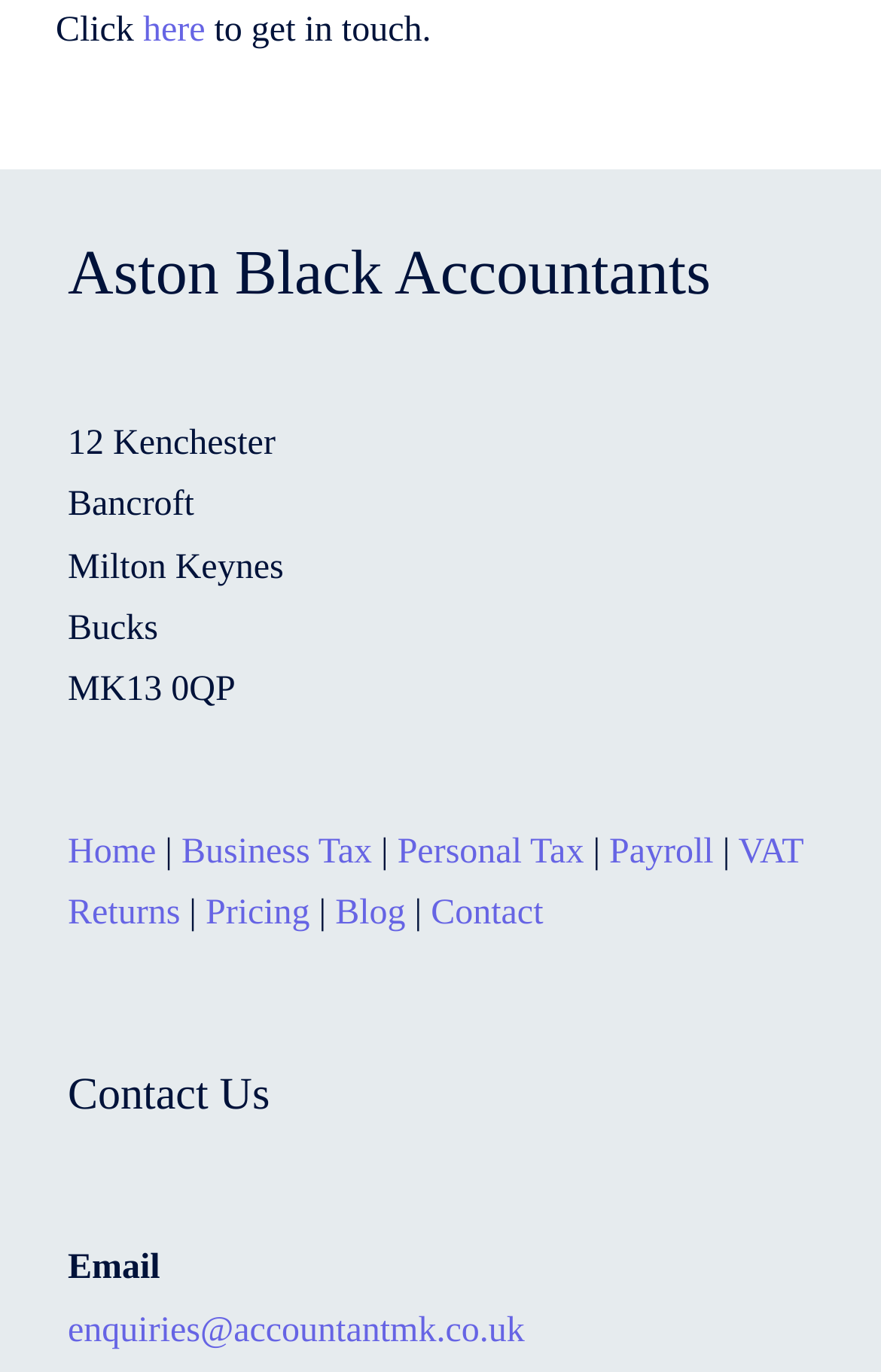Determine the bounding box coordinates for the region that must be clicked to execute the following instruction: "Click here to get in touch".

[0.162, 0.008, 0.233, 0.036]